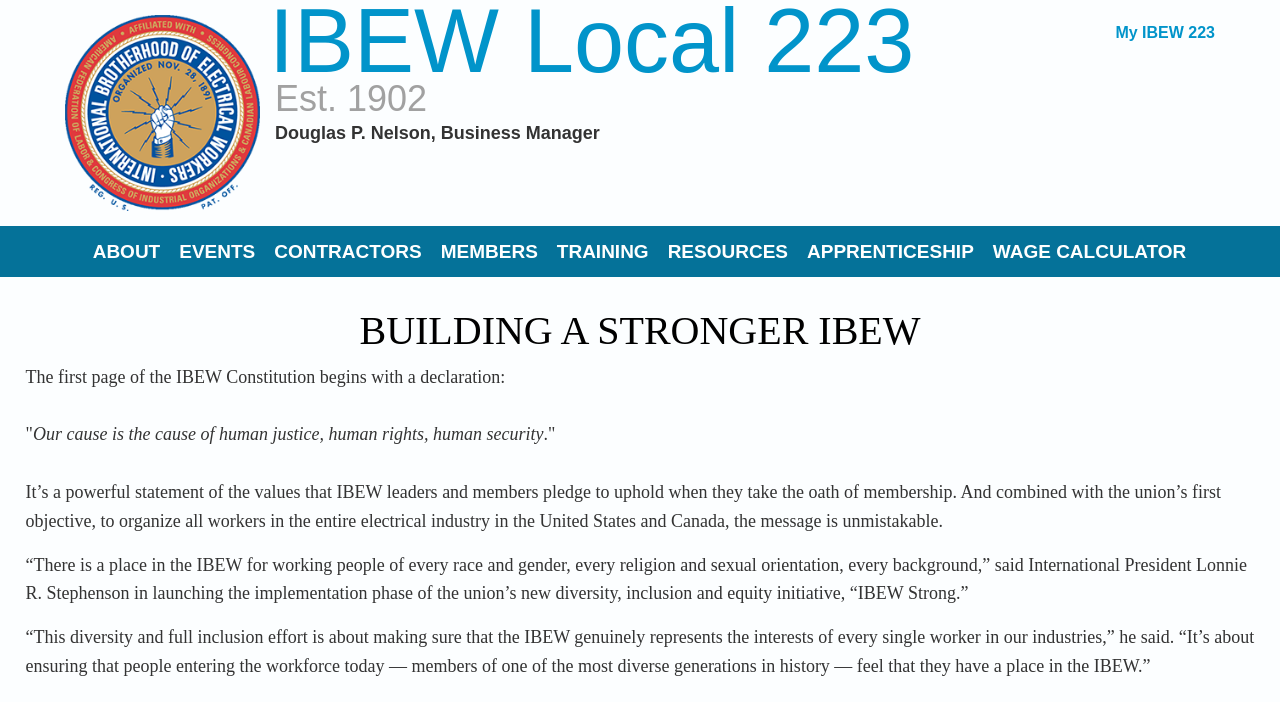Please answer the following question using a single word or phrase: 
What is the name of the diversity, inclusion, and equity initiative launched by the IBEW union?

IBEW Strong